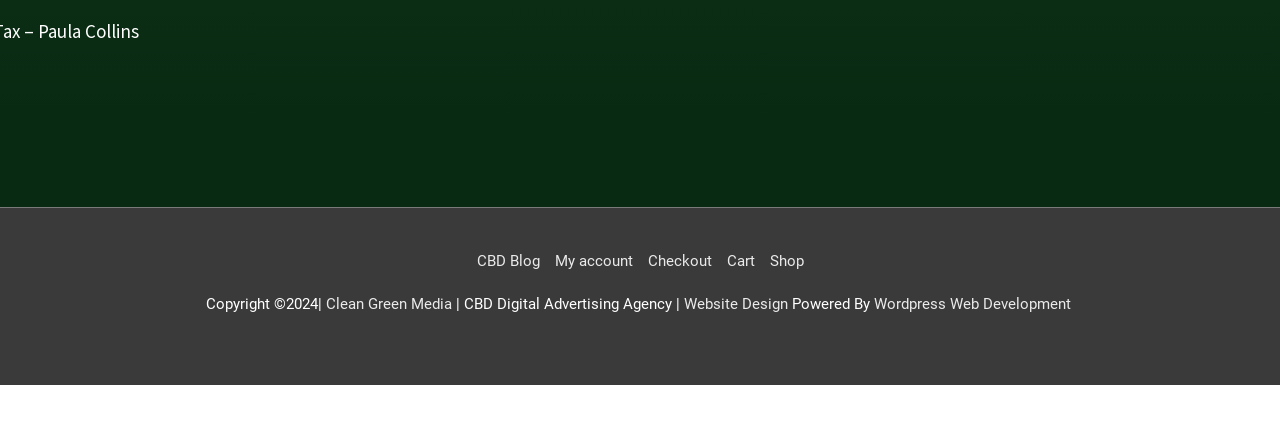Locate the UI element described by Wordpress Web Development in the provided webpage screenshot. Return the bounding box coordinates in the format (top-left x, top-left y, bottom-right x, bottom-right y), ensuring all values are between 0 and 1.

[0.682, 0.695, 0.839, 0.738]